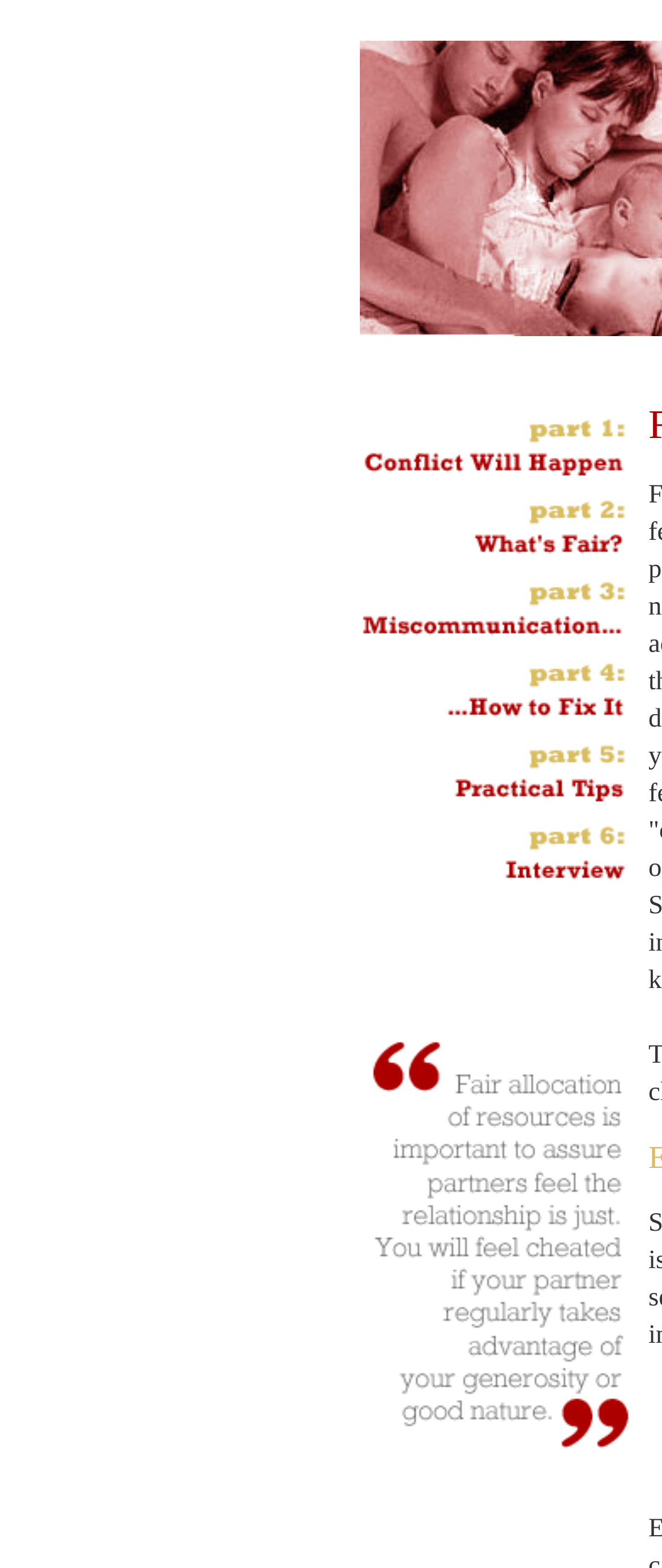Reply to the question with a brief word or phrase: How many elements are there in the webpage?

8